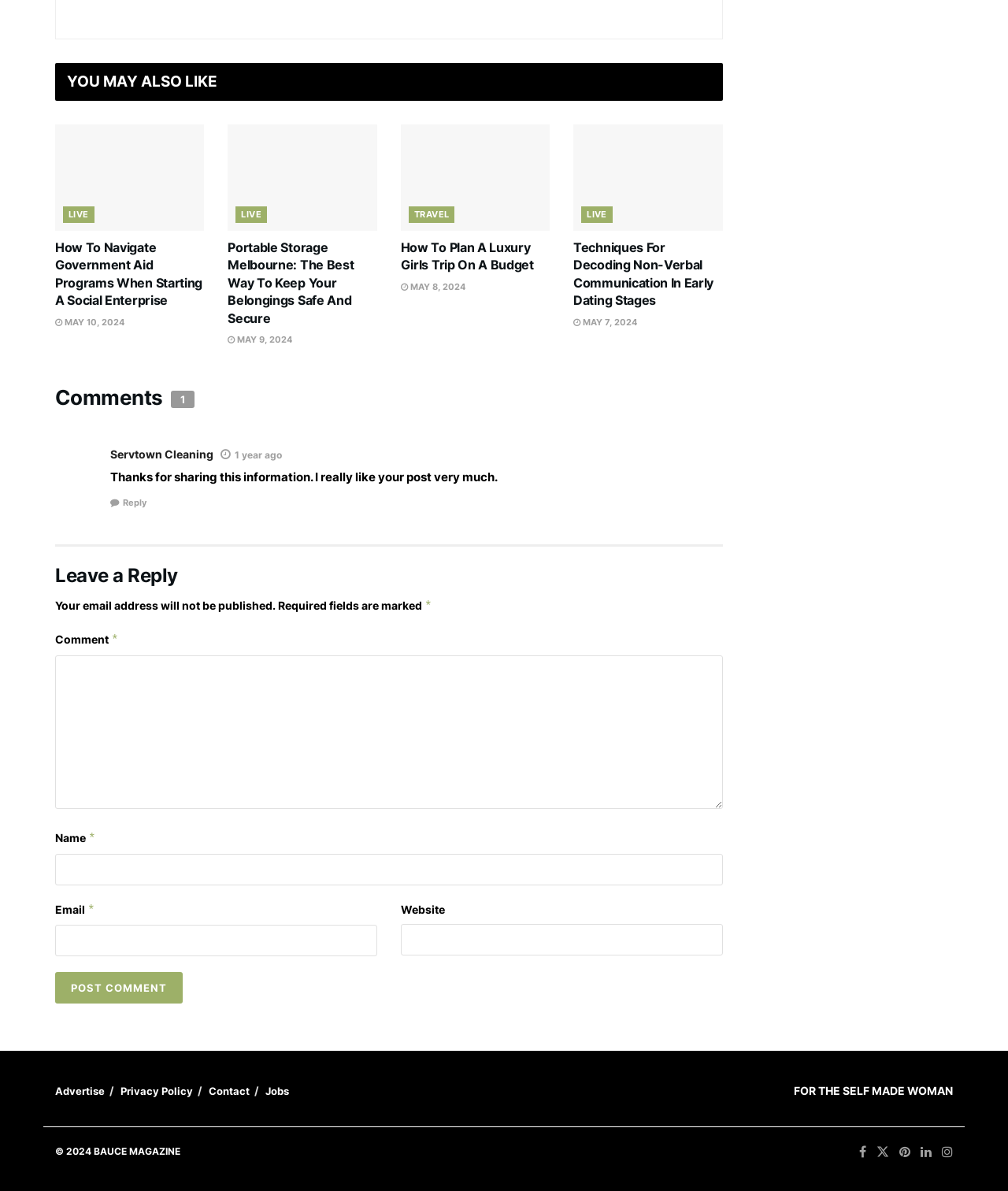Using the provided description parent_node: Comment * name="comment", find the bounding box coordinates for the UI element. Provide the coordinates in (top-left x, top-left y, bottom-right x, bottom-right y) format, ensuring all values are between 0 and 1.

[0.055, 0.549, 0.717, 0.678]